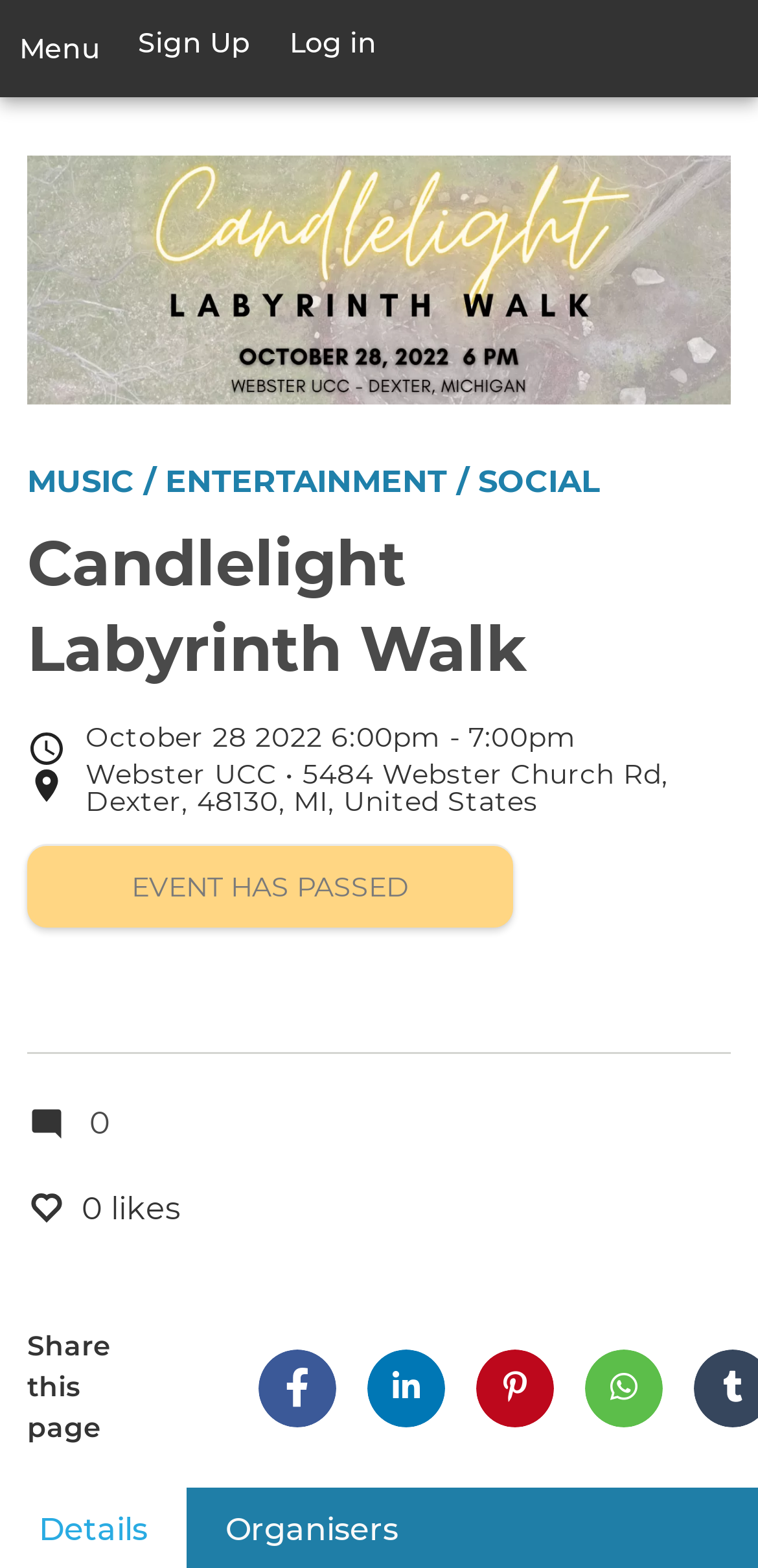Find the bounding box coordinates of the element I should click to carry out the following instruction: "View event details".

[0.036, 0.334, 0.695, 0.437]